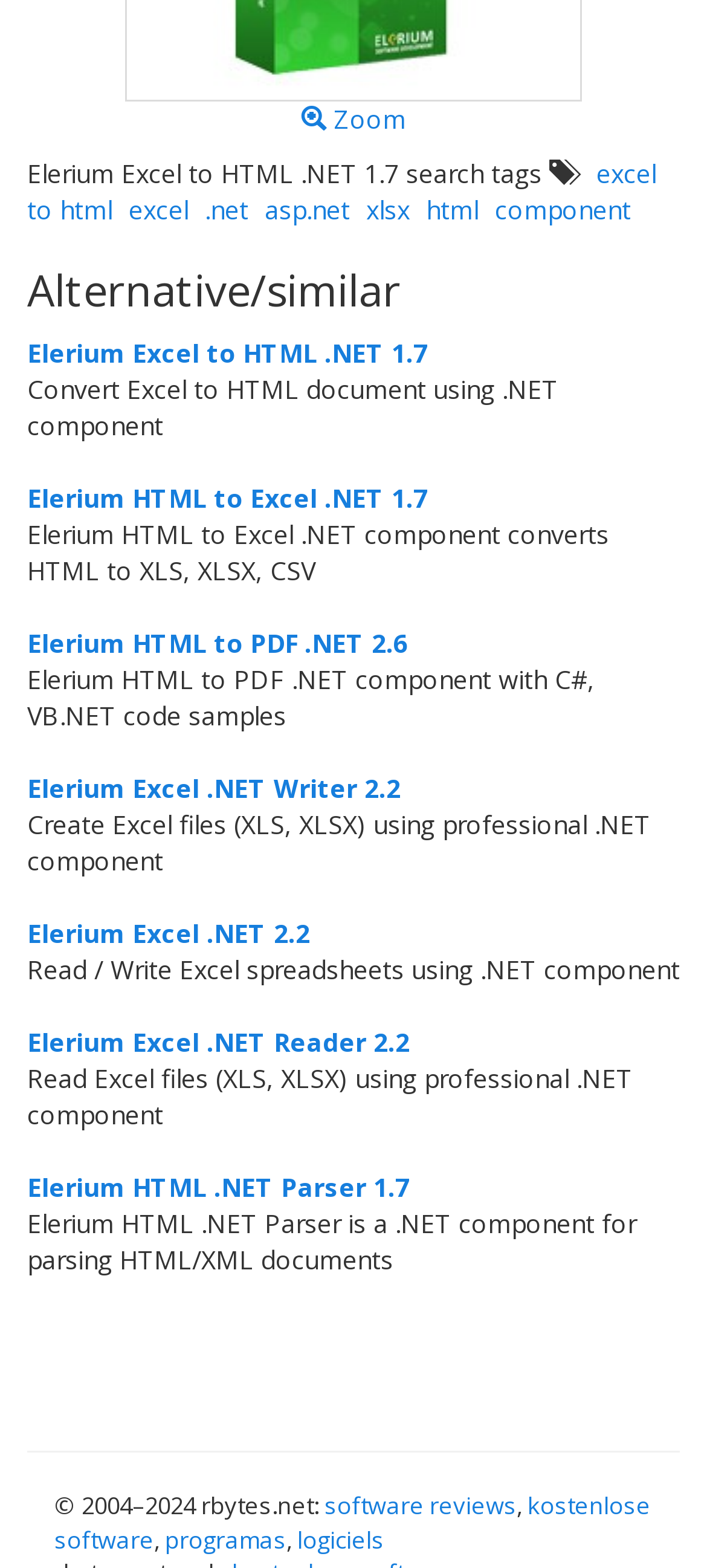Provide a one-word or one-phrase answer to the question:
How many languages are supported for software reviews?

3